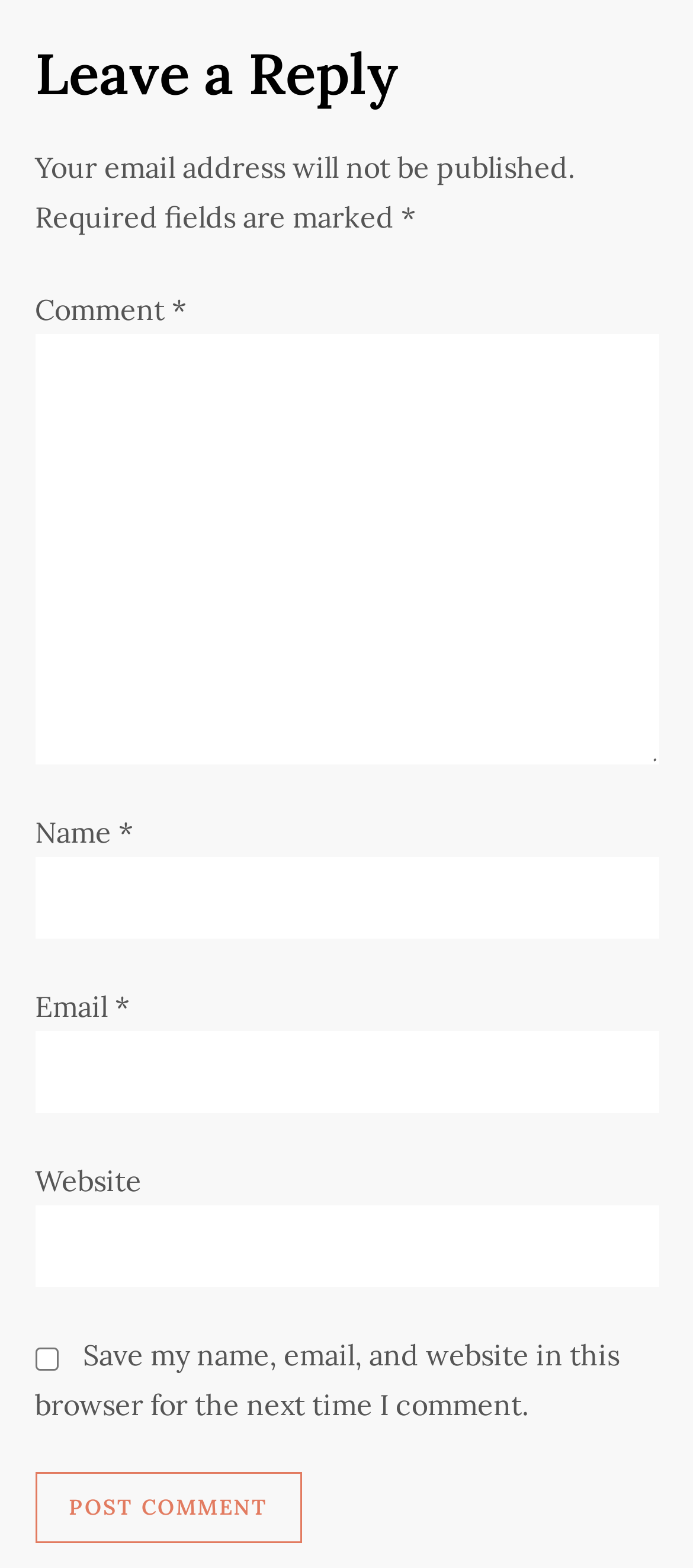How many required fields are there in the comment form?
Please respond to the question with a detailed and thorough explanation.

The webpage has three input fields marked with an asterisk (*) which indicates that they are required fields: Comment, Name, and Email.